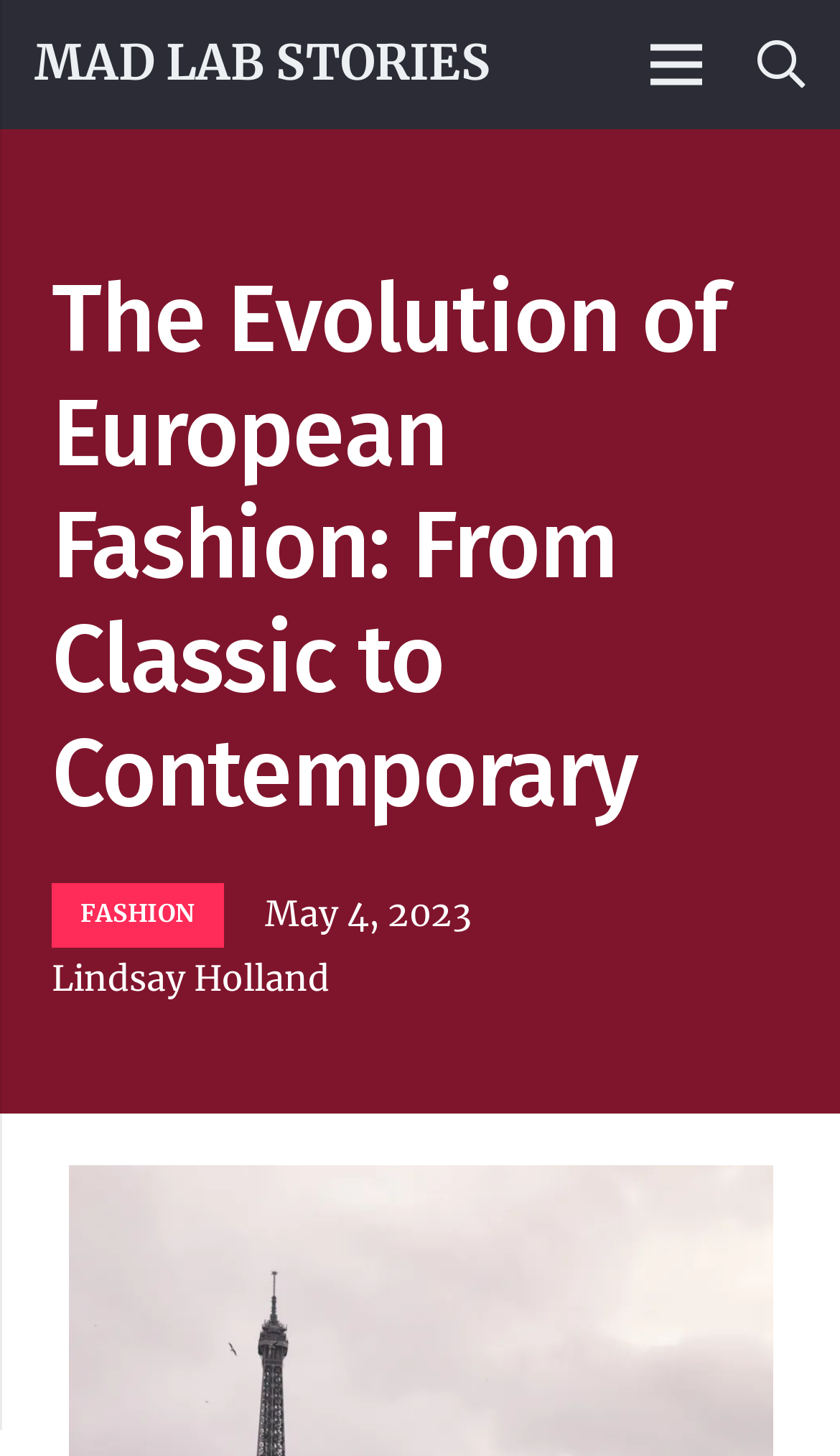Who is the author of the article?
Please ensure your answer is as detailed and informative as possible.

I identified the author of the article by looking at the link 'Lindsay Holland' located below the main heading, which suggests that Lindsay Holland is the author of the article.